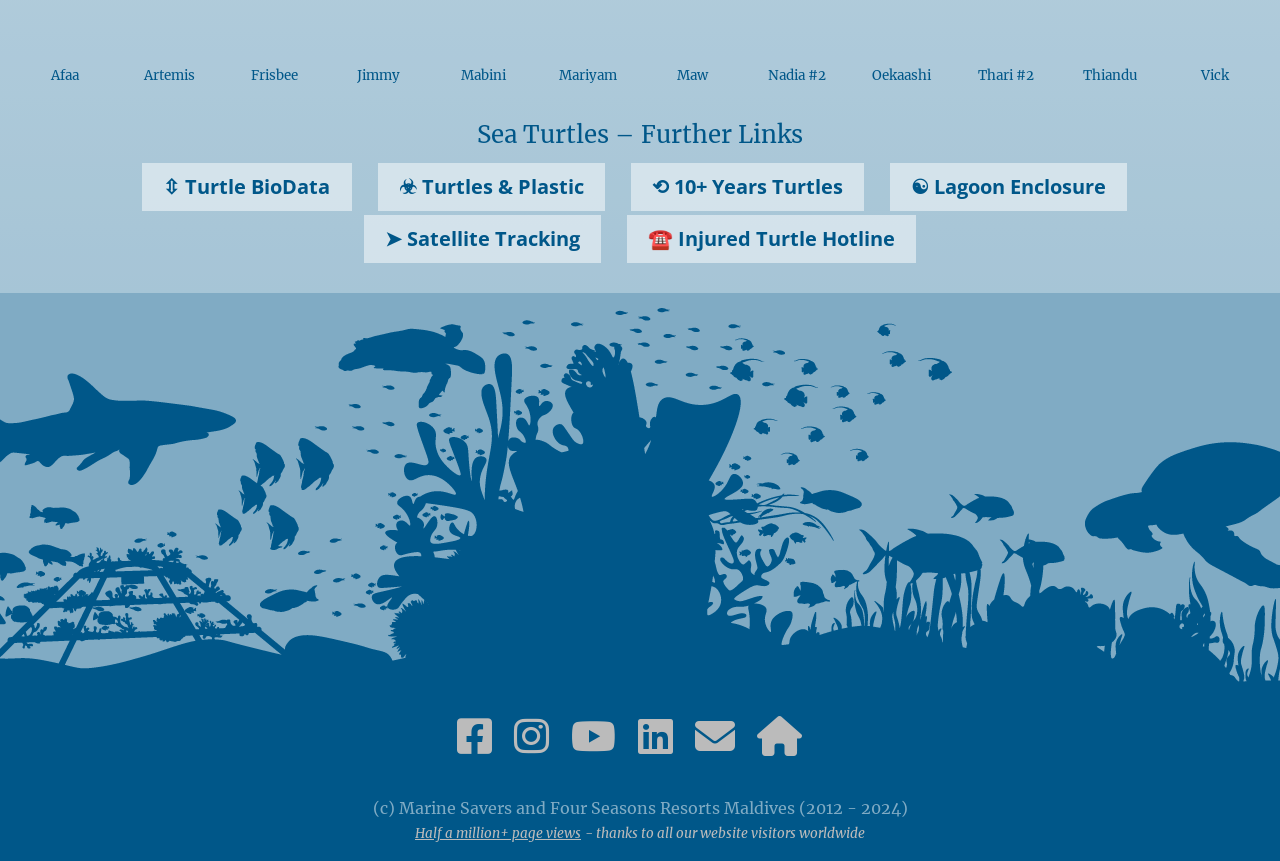Locate the bounding box coordinates of the element's region that should be clicked to carry out the following instruction: "Go to Turtle BioData". The coordinates need to be four float numbers between 0 and 1, i.e., [left, top, right, bottom].

[0.111, 0.189, 0.275, 0.245]